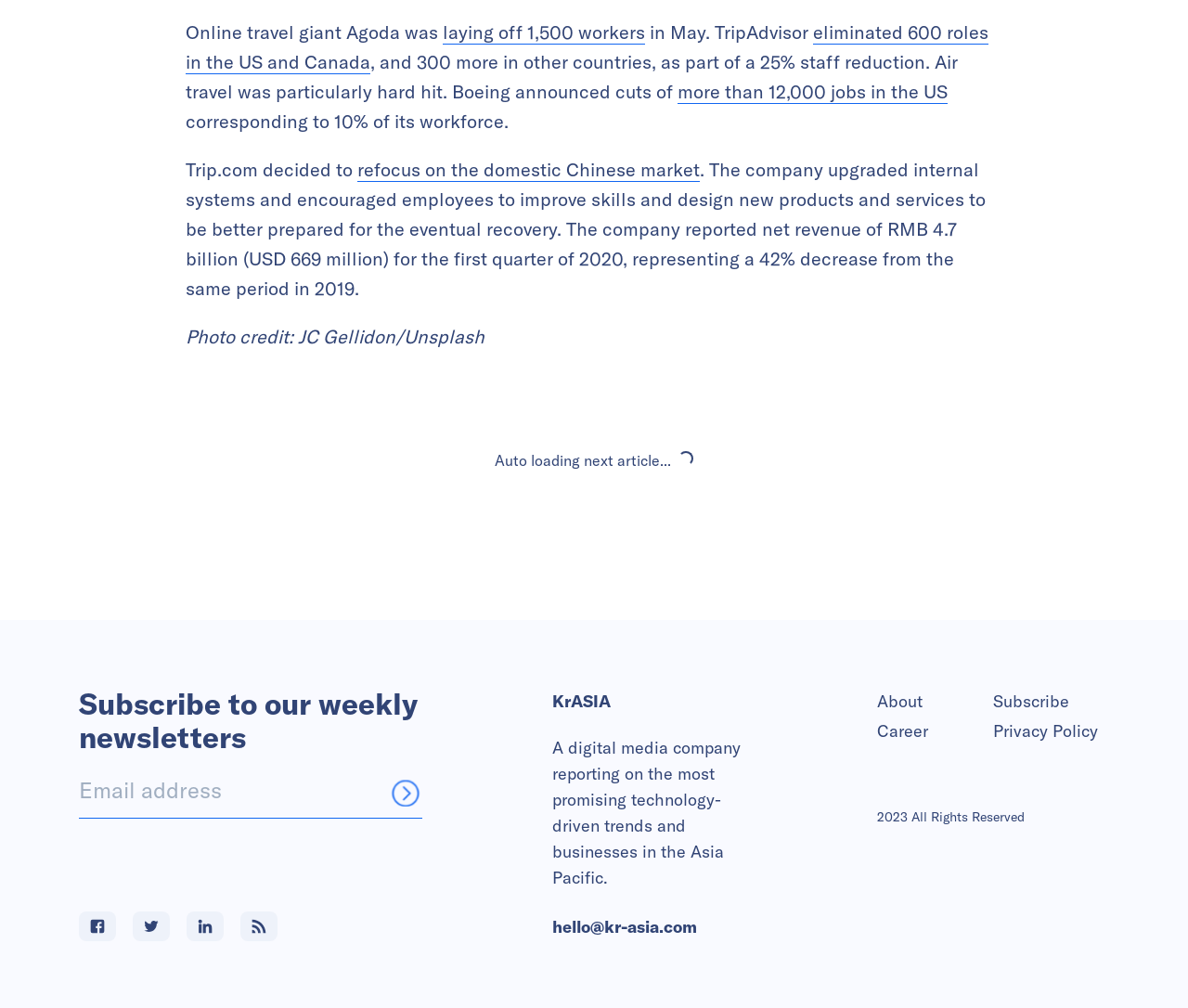For the following element description, predict the bounding box coordinates in the format (top-left x, top-left y, bottom-right x, bottom-right y). All values should be floating point numbers between 0 and 1. Description: aria-label="Our Twitter"

[0.105, 0.908, 0.15, 0.926]